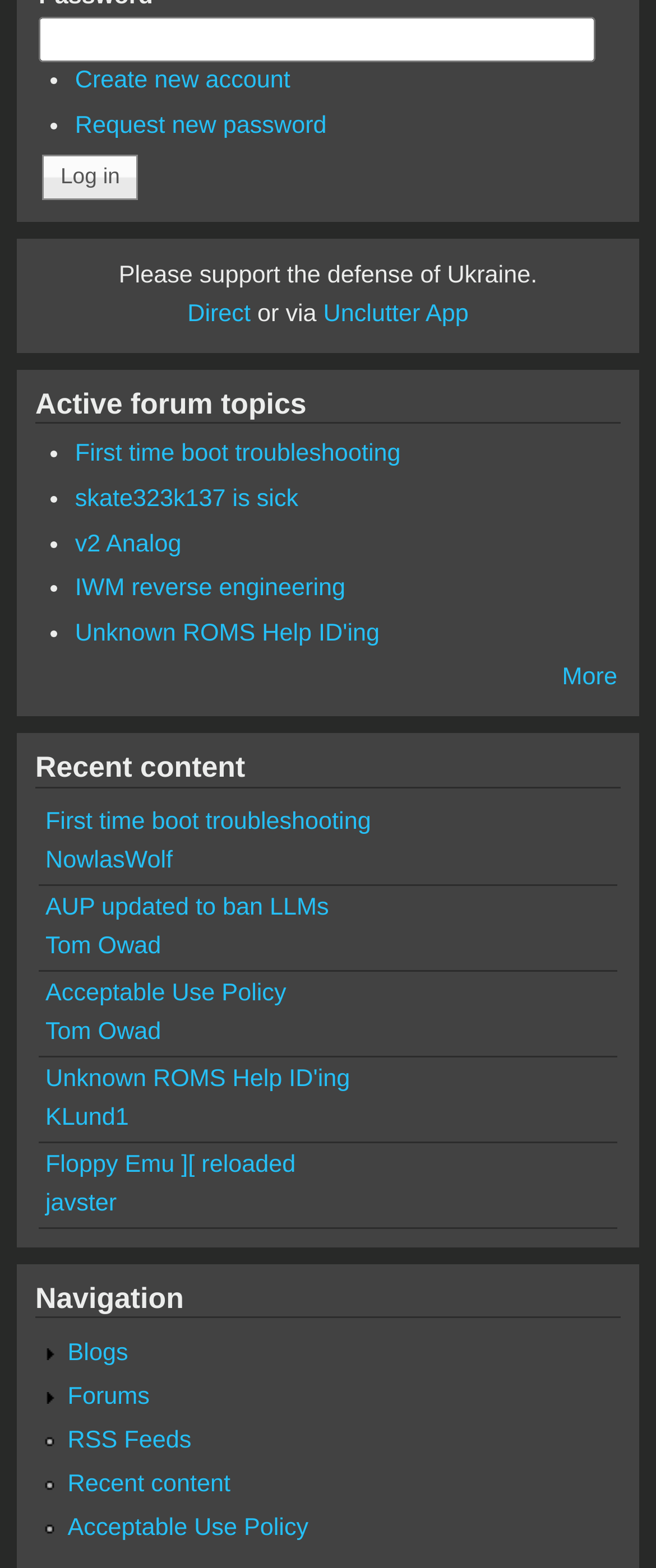Please reply to the following question using a single word or phrase: 
What is the topic of the first forum topic?

First time boot troubleshooting